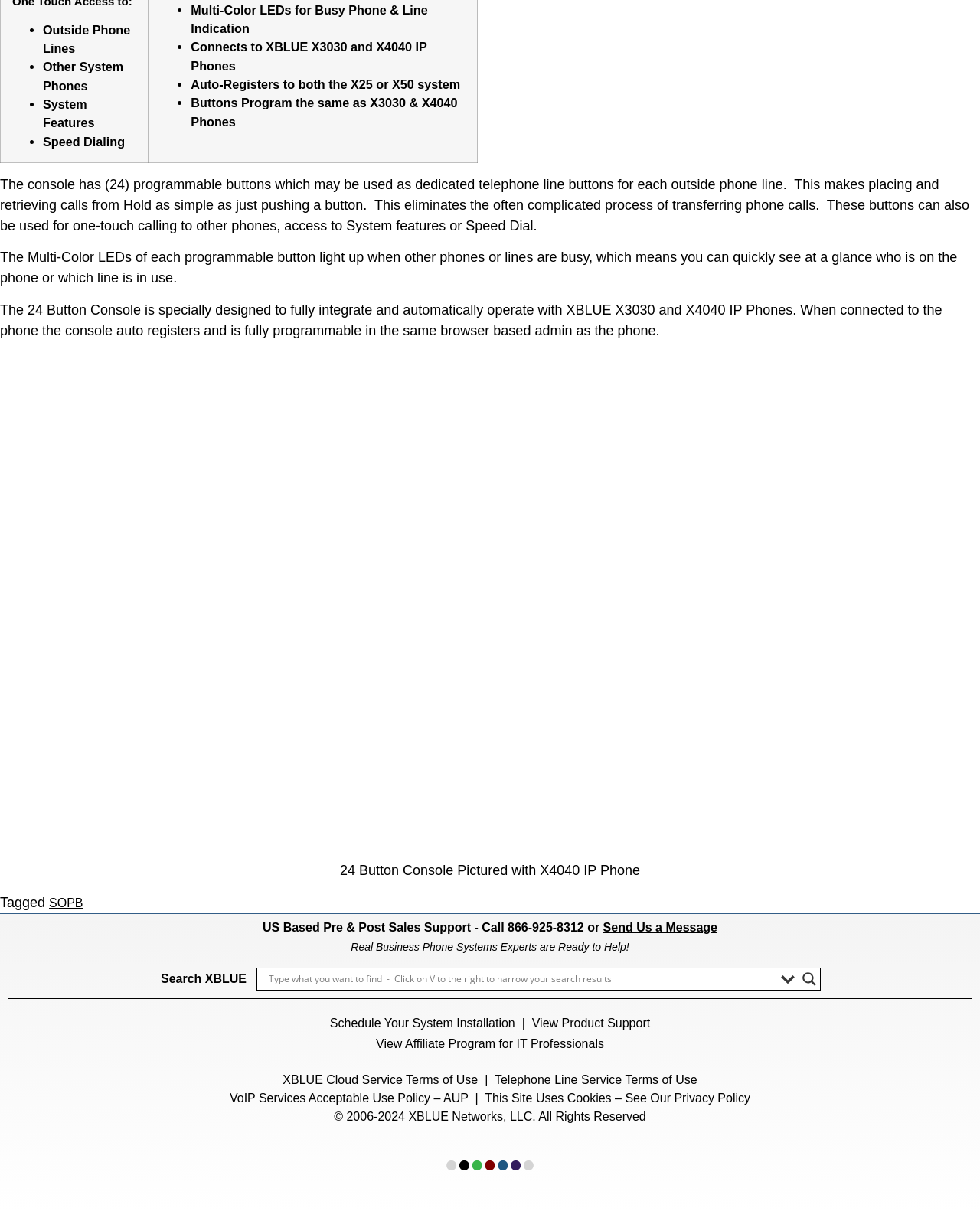From the image, can you give a detailed response to the question below:
What is the purpose of the search form?

The search form is used to search for specific information or products within the XBLUE website, allowing users to quickly find what they are looking for.